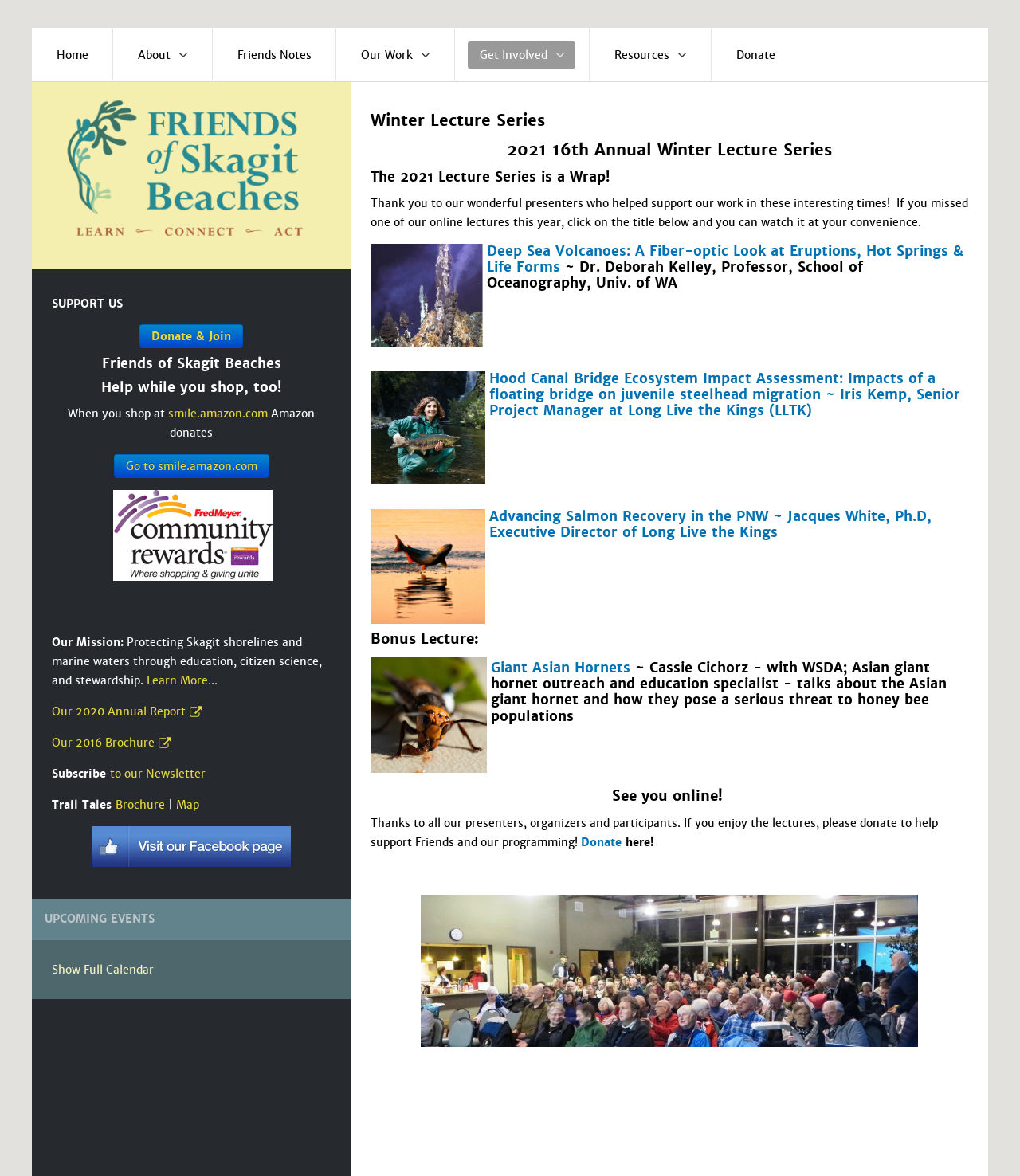Please locate the clickable area by providing the bounding box coordinates to follow this instruction: "Watch the 'Deep Sea Volcanoes' lecture".

[0.477, 0.207, 0.945, 0.235]